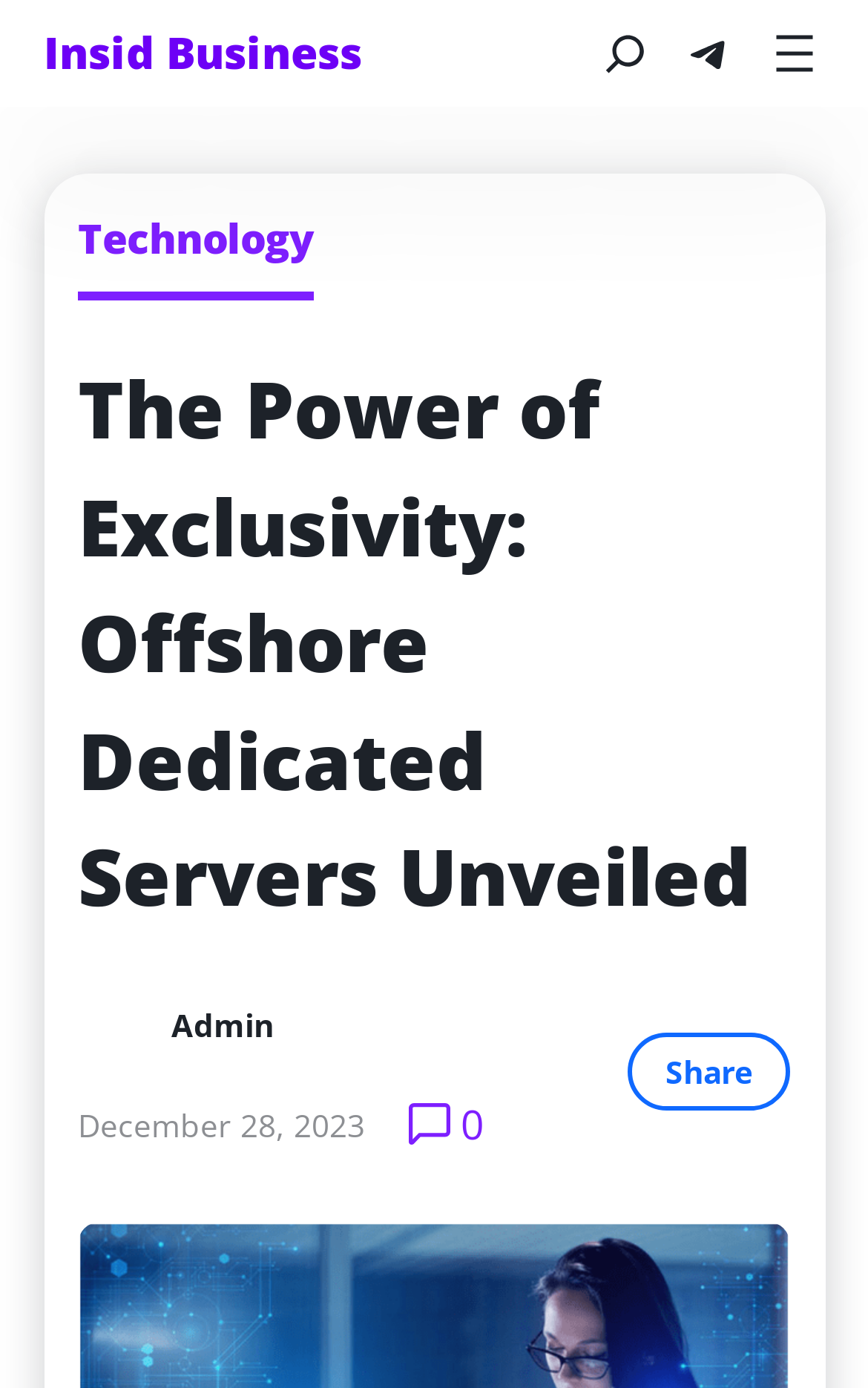Please provide a short answer using a single word or phrase for the question:
How many links are there in the navigation menu?

2